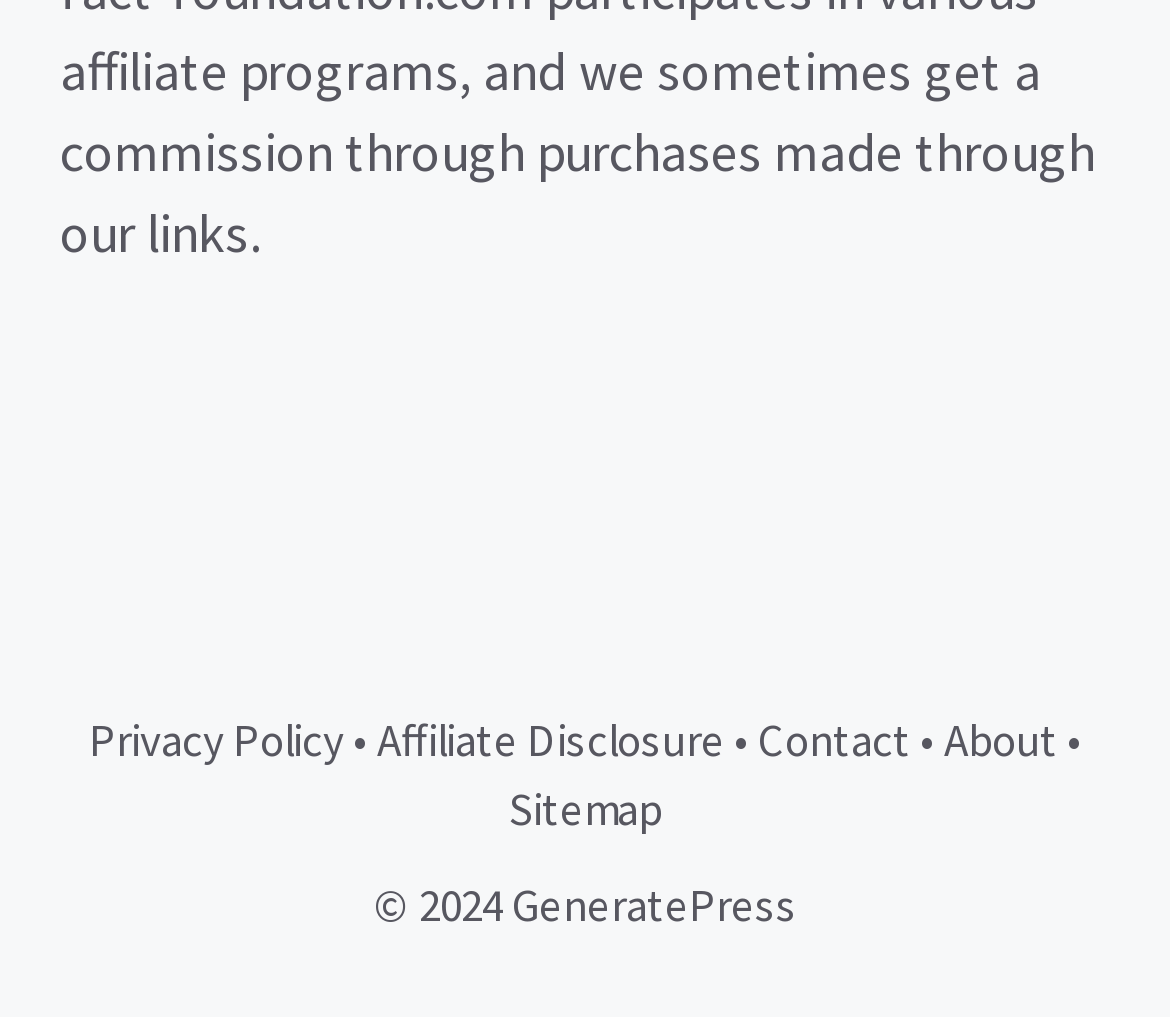What is the copyright year?
Using the image as a reference, answer with just one word or a short phrase.

2024